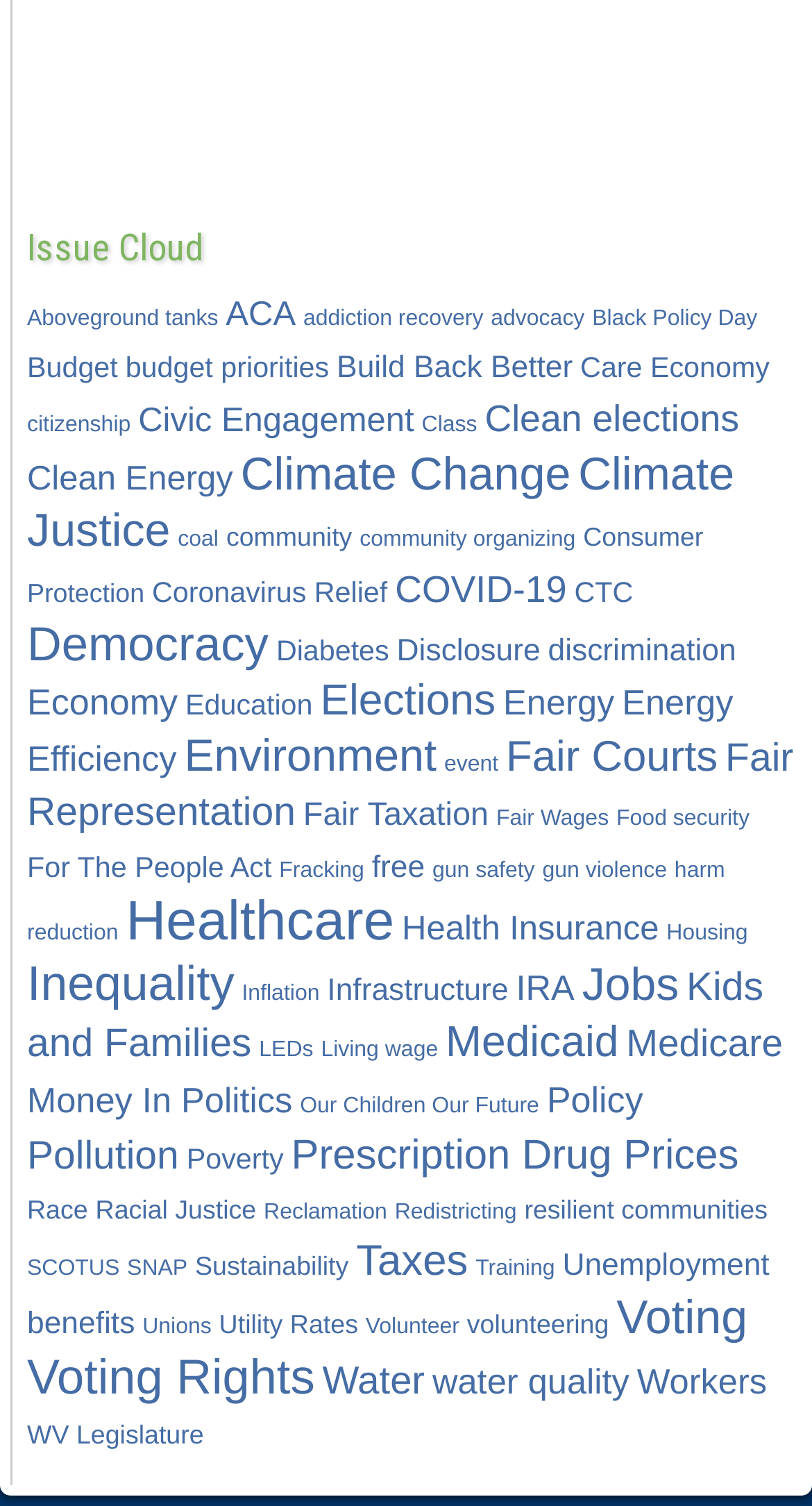Provide the bounding box coordinates for the area that should be clicked to complete the instruction: "Explore 'Healthcare' topics".

[0.155, 0.591, 0.486, 0.632]